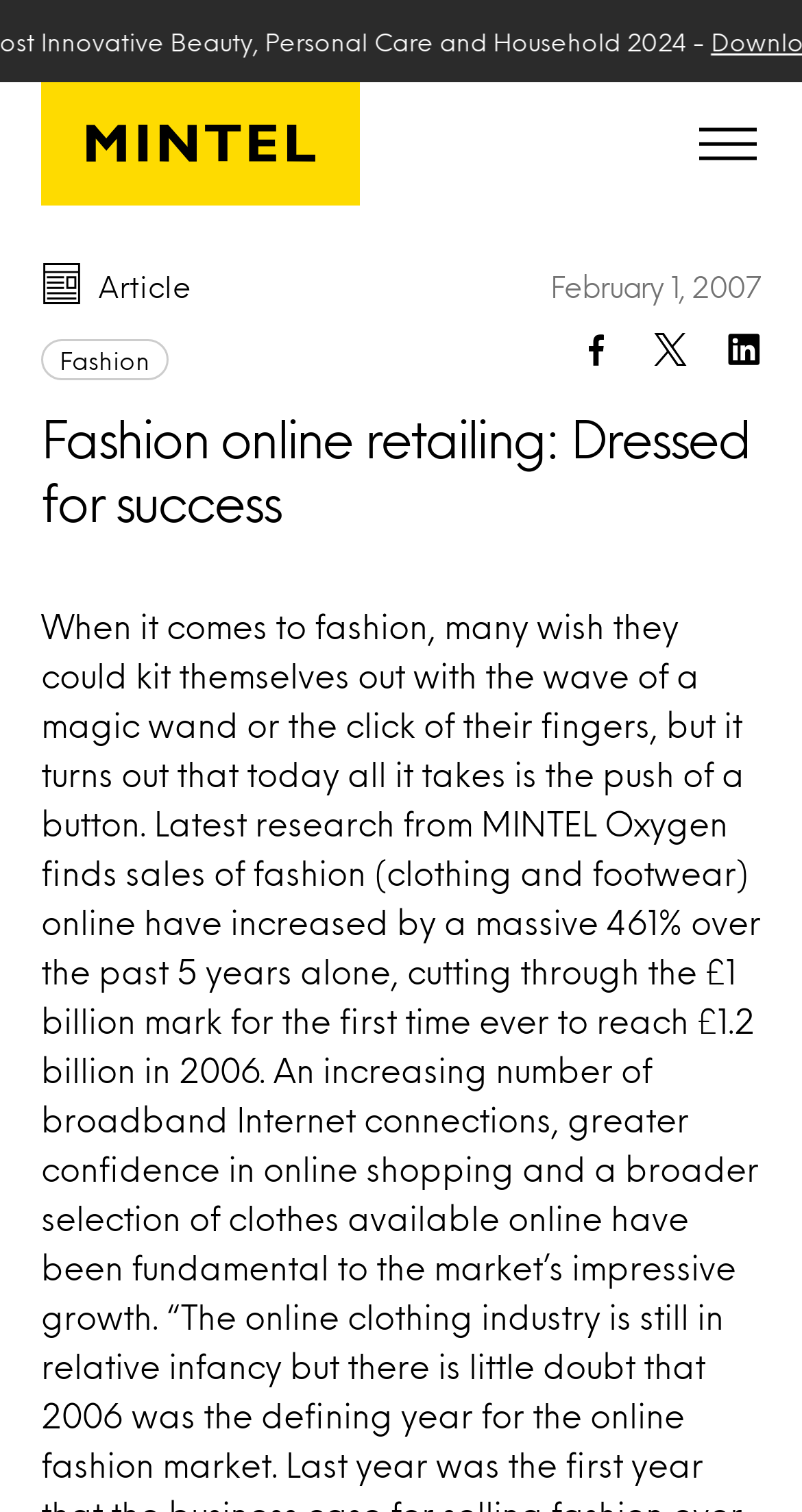Offer a detailed explanation of the webpage layout and contents.

The webpage is about fashion online retailing, with a focus on success. At the top left, there is a link to "Mintel" accompanied by a small image. To the right of this link, there is a button to toggle the menu, which also has a small image. 

On the top right, there is a link to "Download". Below the "Mintel" link, there is a link to an "Article" with a small image to its left. Next to the "Article" link, there is a link to "Fashion". 

The main heading "Fashion online retailing: Dressed for success" is located below these links, spanning across the page. Below the heading, there is a date "February 1, 2007" on the right side. 

On the right side, there are three social media links to share the content on Facebook, Twitter, and Linkedin, each accompanied by a small image. At the bottom right, there is a button with an image, but its purpose is unclear.